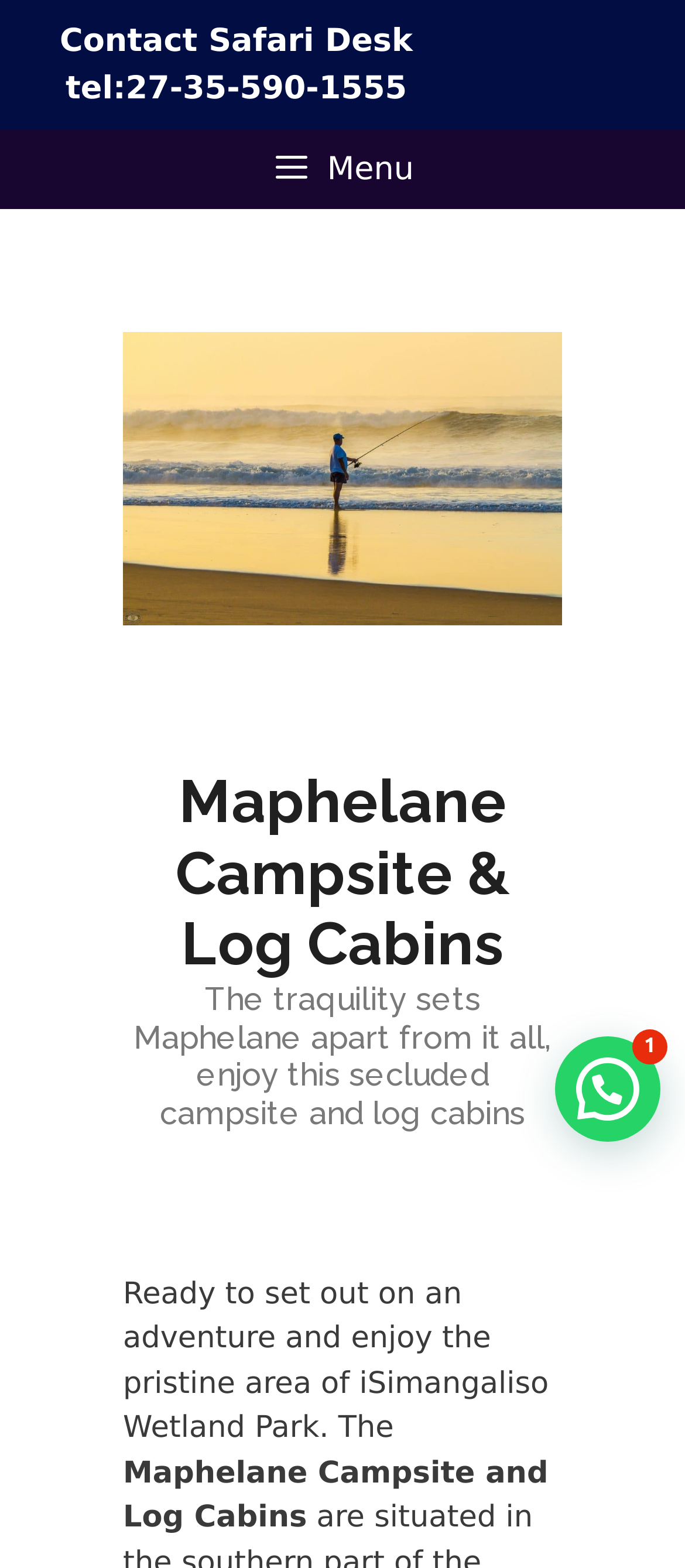Based on the element description "Contact Safari Desk tel:27-35-590-1555", predict the bounding box coordinates of the UI element.

[0.087, 0.015, 0.602, 0.068]